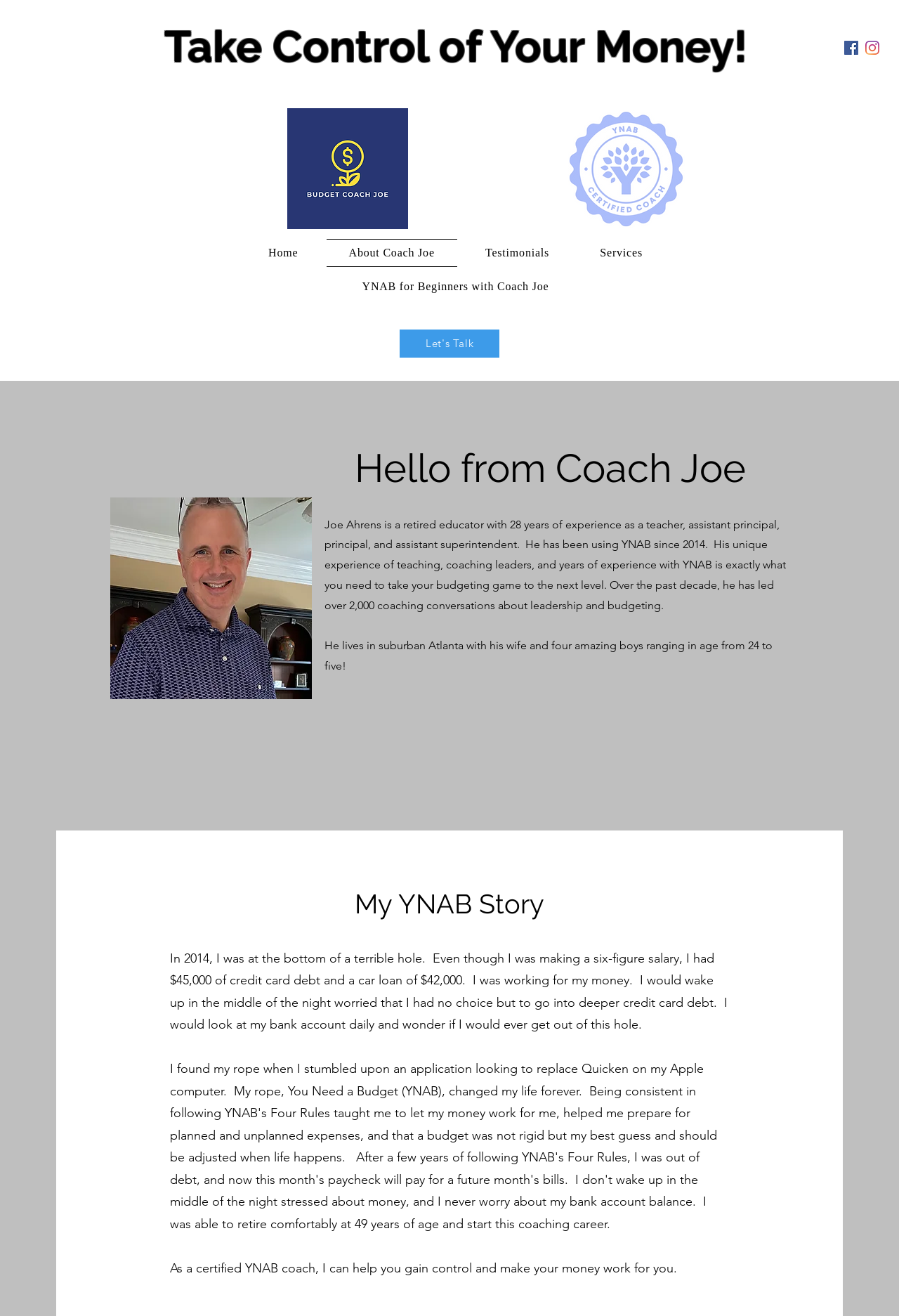What is the purpose of Coach Joe's coaching service?
Please provide a detailed and thorough answer to the question.

Based on the webpage, Coach Joe's coaching service aims to help people gain control of their money and make it work for them, as stated in the text 'As a certified YNAB coach, I can help you gain control and make your money work for you.'